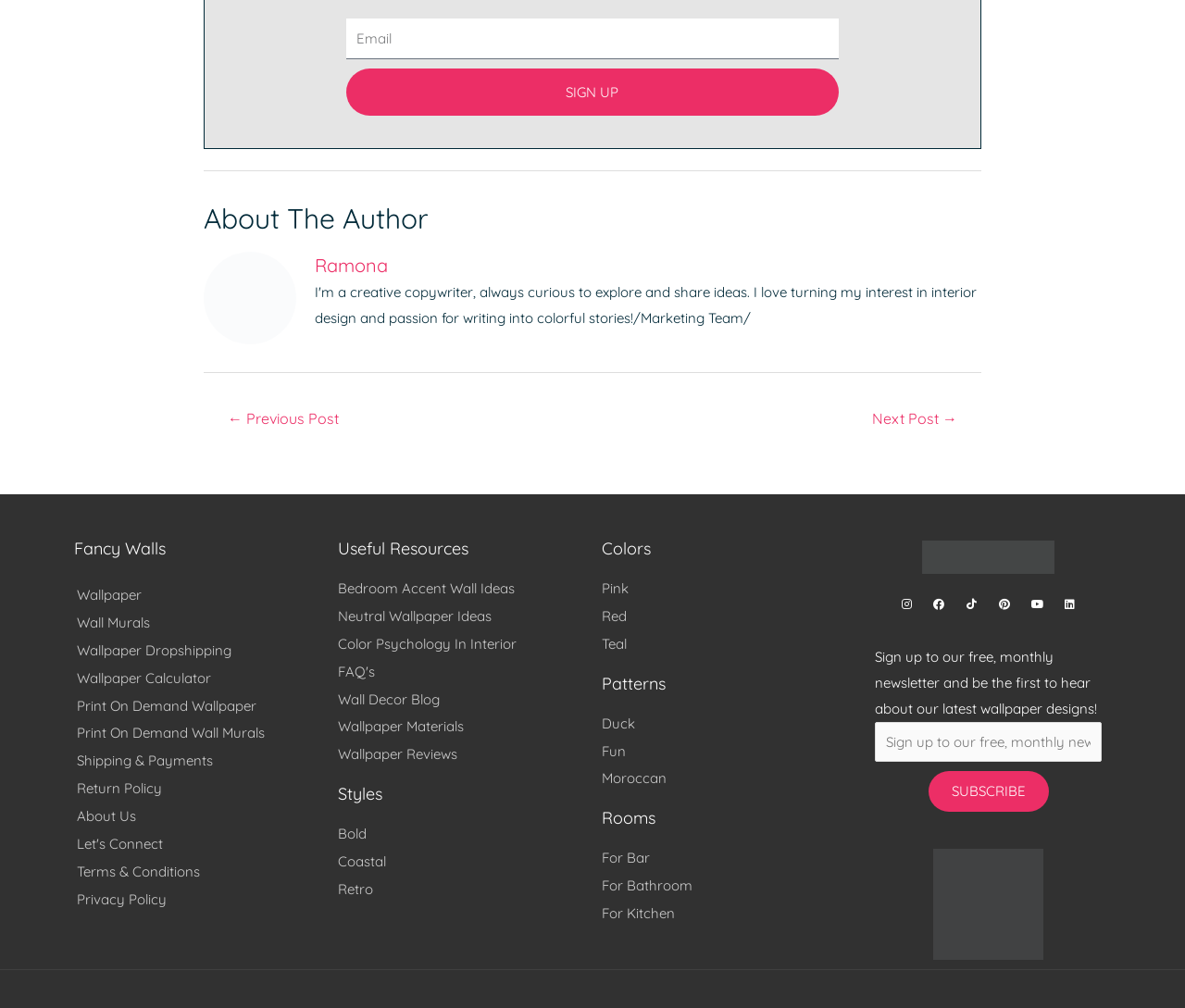What is the name of the website?
Based on the content of the image, thoroughly explain and answer the question.

The website's name is mentioned in the StaticText element 'Fancy Walls' which is located at the top of the webpage.